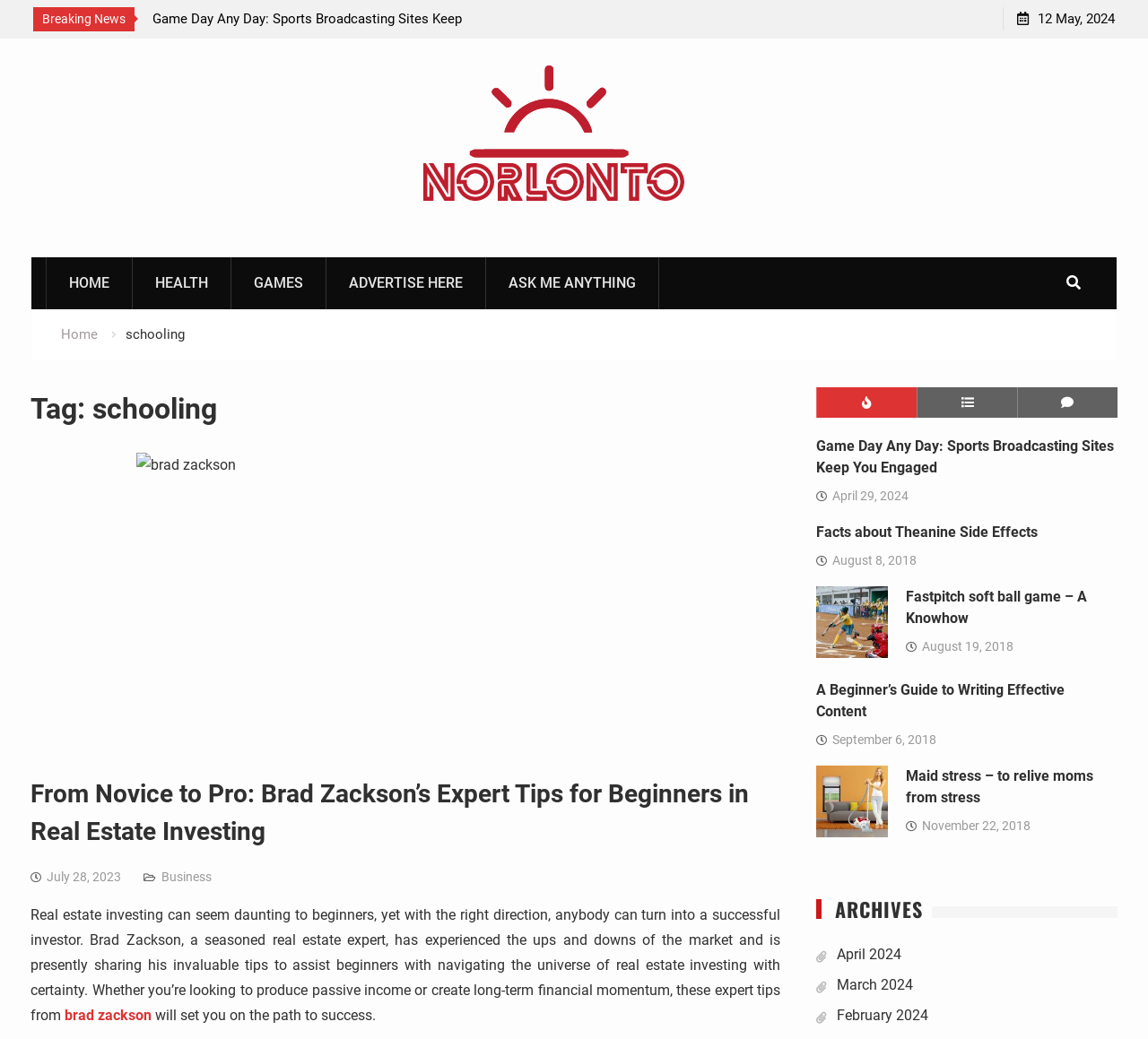Answer the question below in one word or phrase:
What is the title of the second article?

Game Day Any Day: Sports Broadcasting Sites Keep You Engaged